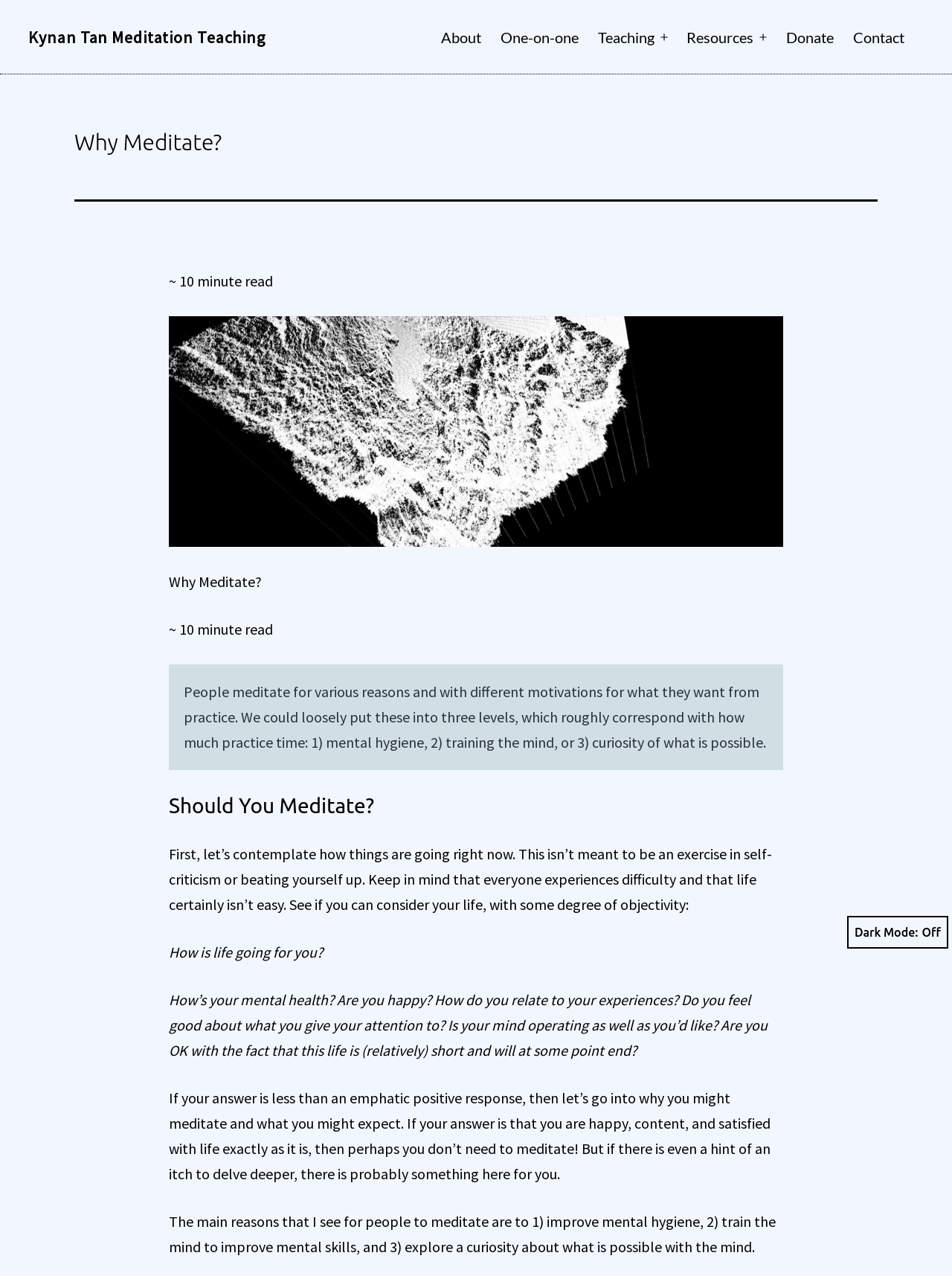Provide the bounding box coordinates of the area you need to click to execute the following instruction: "Visit the 'Teaching' page".

[0.618, 0.015, 0.698, 0.044]